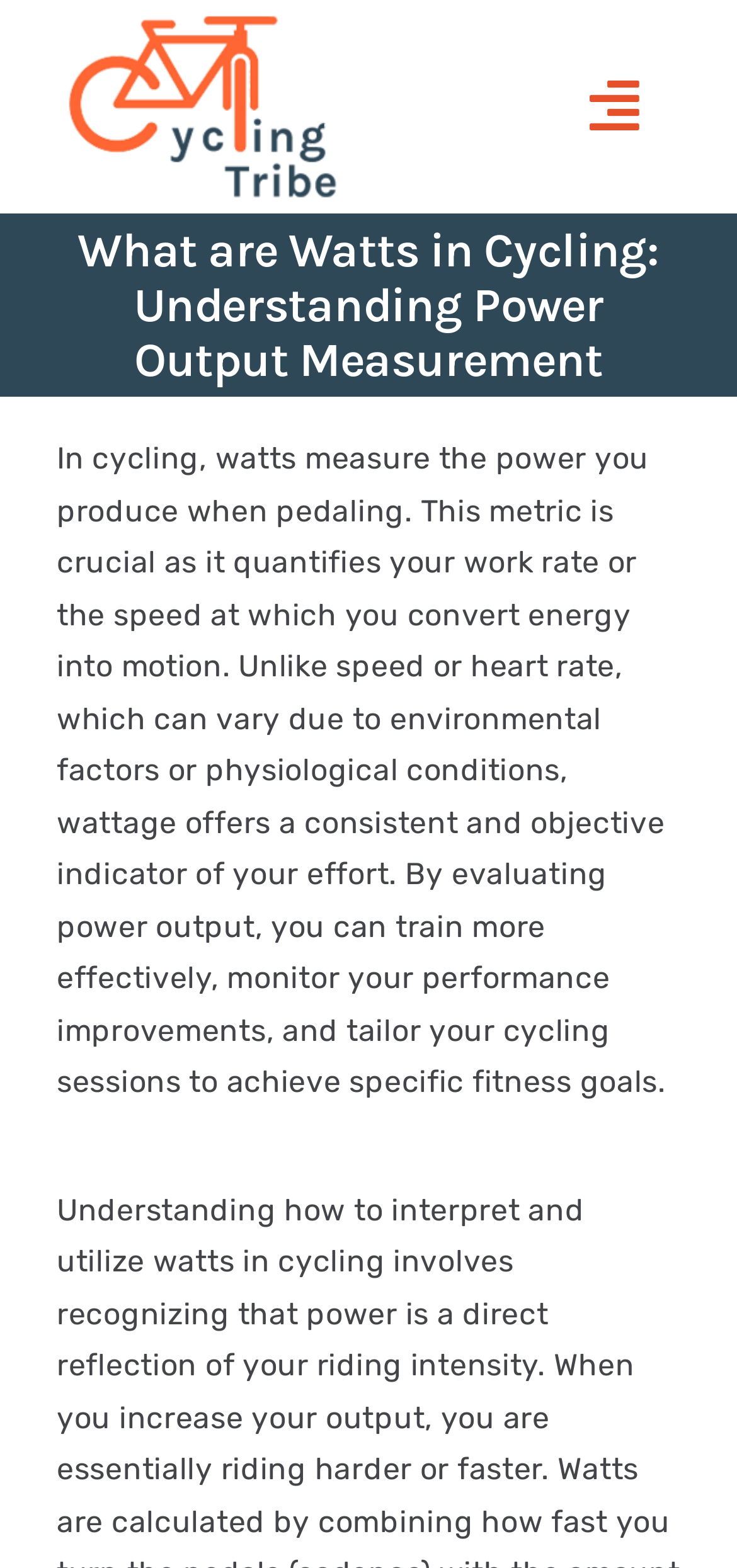Ascertain the bounding box coordinates for the UI element detailed here: "About Cycling Tribe". The coordinates should be provided as [left, top, right, bottom] with each value being a float between 0 and 1.

[0.0, 0.21, 1.0, 0.288]